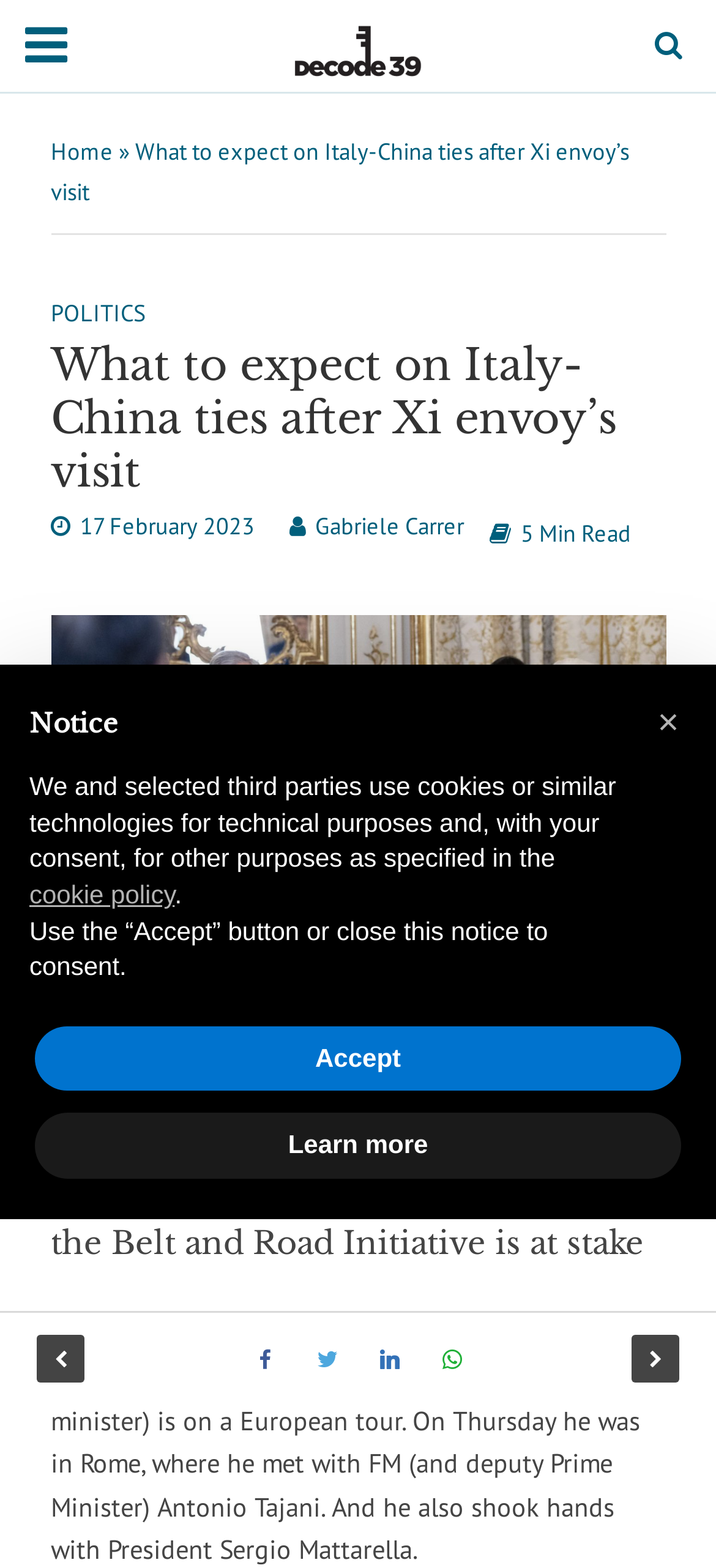Using the description: "cookie policy", identify the bounding box of the corresponding UI element in the screenshot.

[0.041, 0.561, 0.244, 0.58]